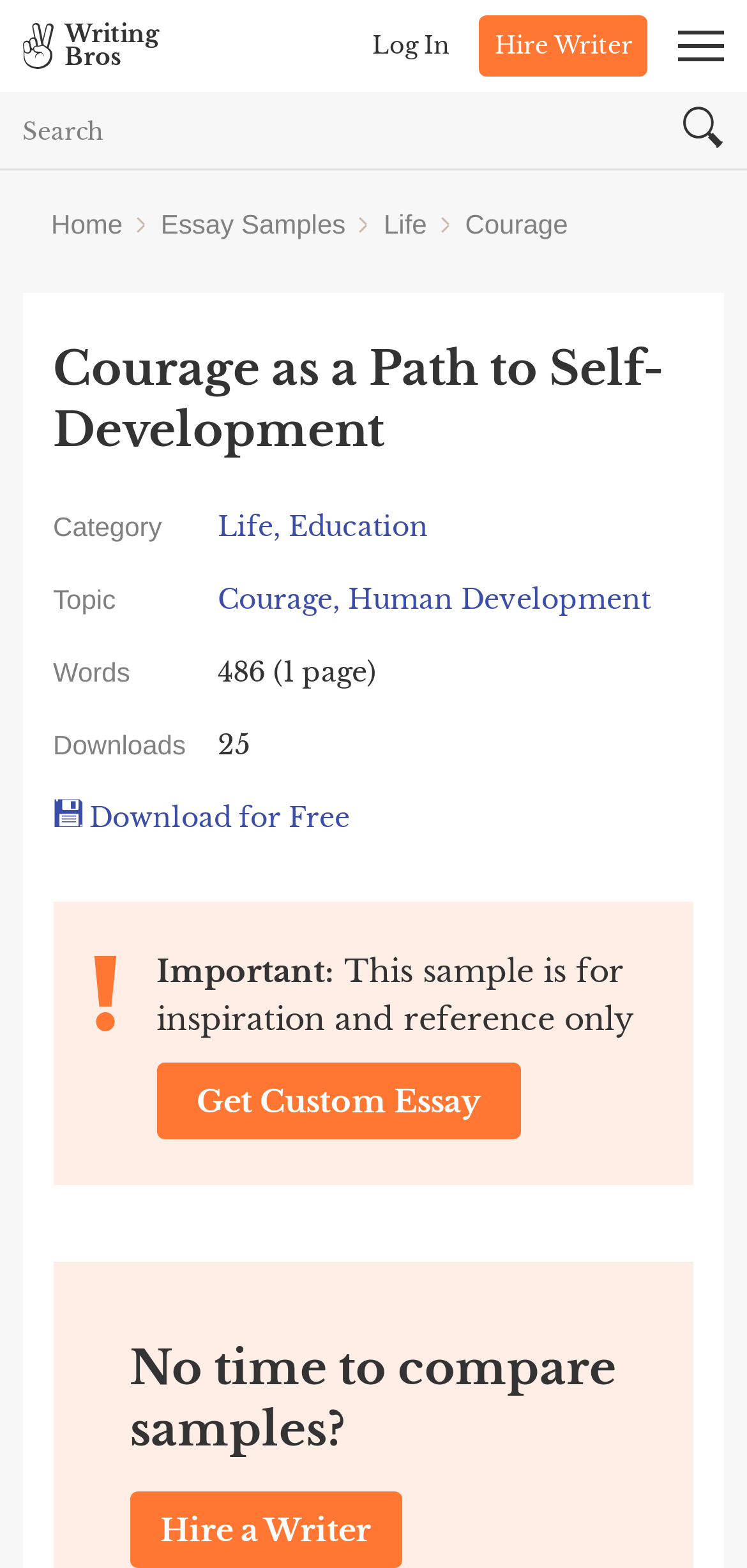How many downloads has the essay sample received?
Answer with a single word or phrase by referring to the visual content.

25